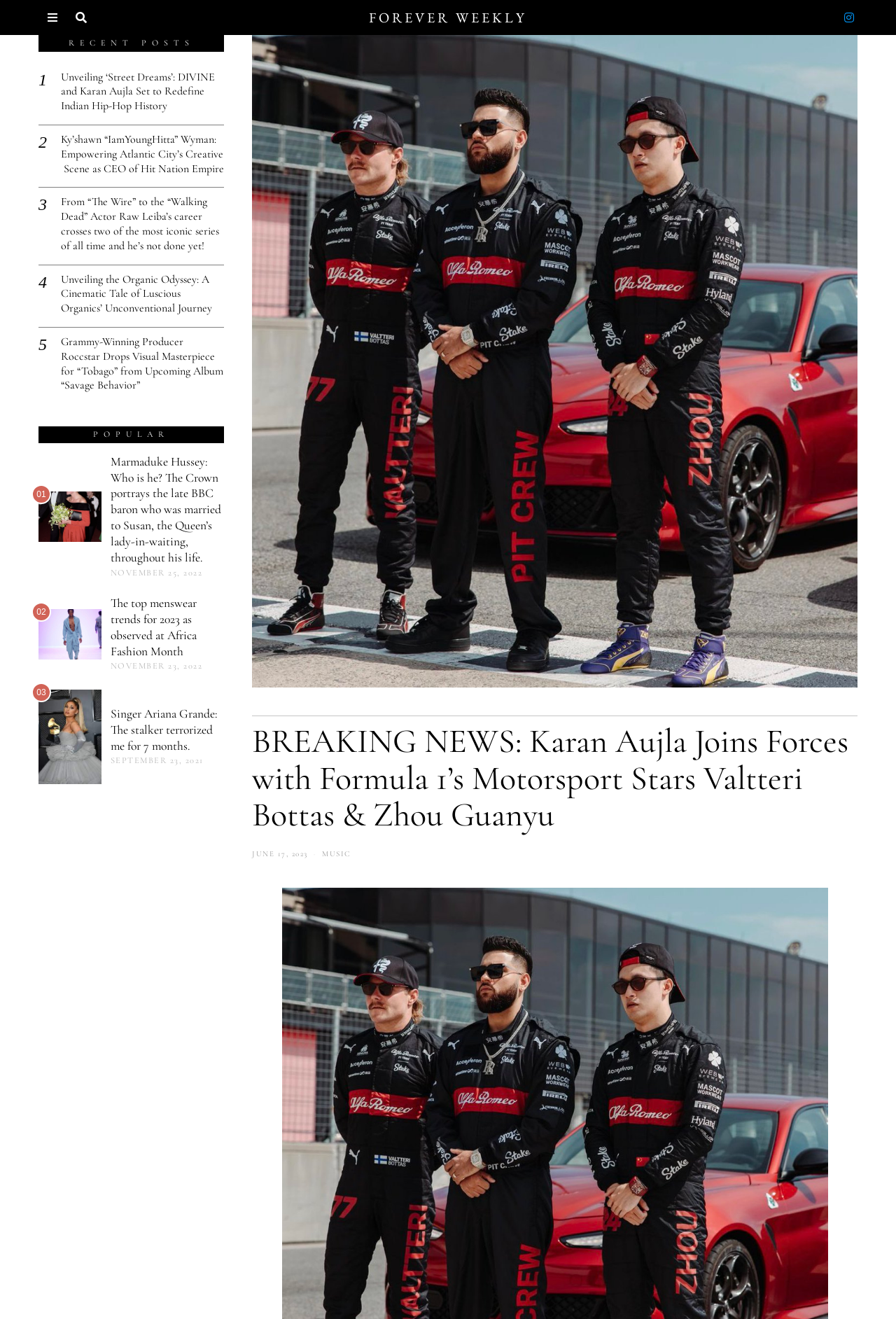Locate the bounding box coordinates of the region to be clicked to comply with the following instruction: "View the 'RECENT POSTS' section". The coordinates must be four float numbers between 0 and 1, in the form [left, top, right, bottom].

[0.043, 0.048, 0.25, 0.298]